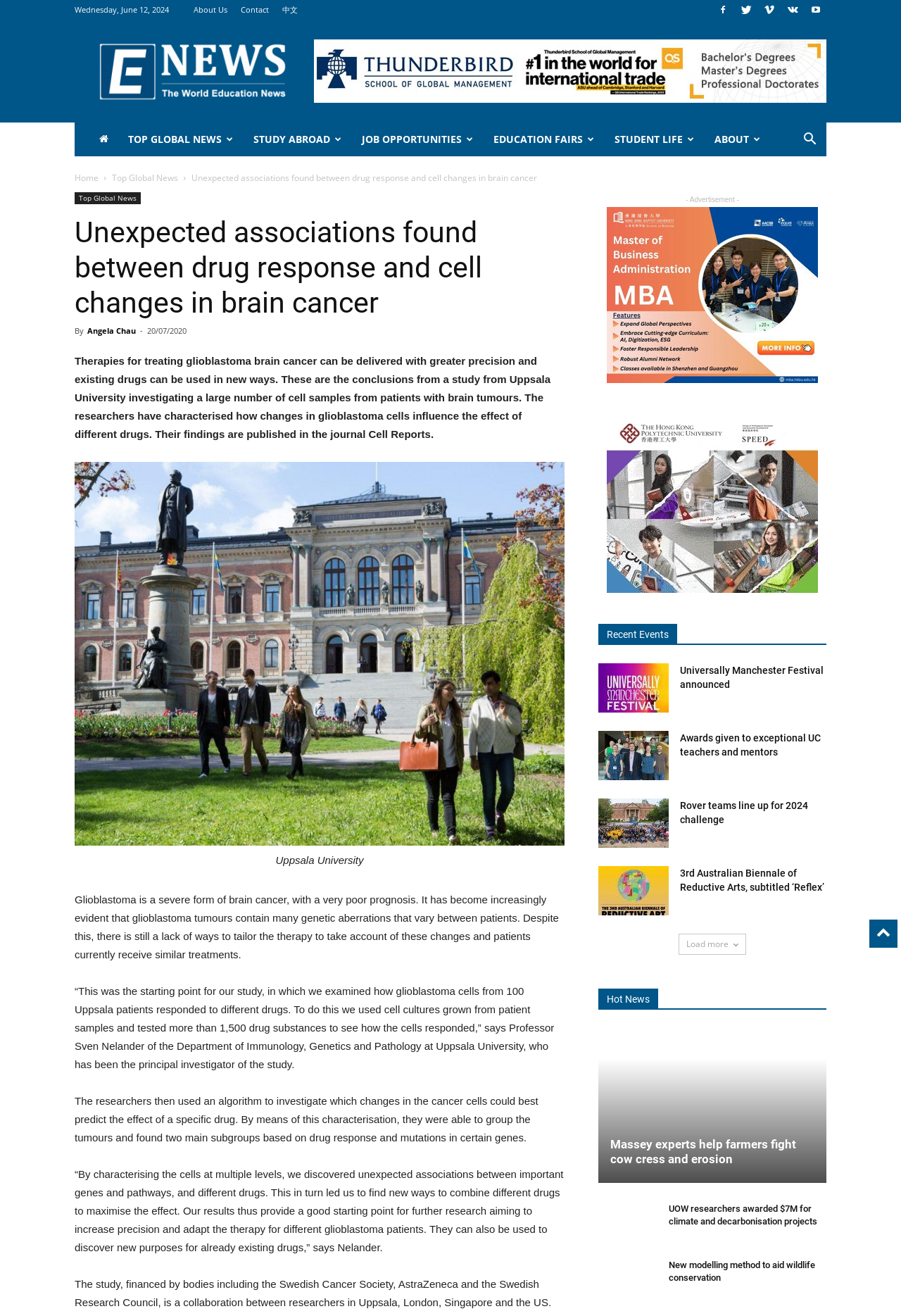Please find the bounding box coordinates of the element that you should click to achieve the following instruction: "Check the 'Hot News' section". The coordinates should be presented as four float numbers between 0 and 1: [left, top, right, bottom].

[0.664, 0.751, 0.917, 0.767]